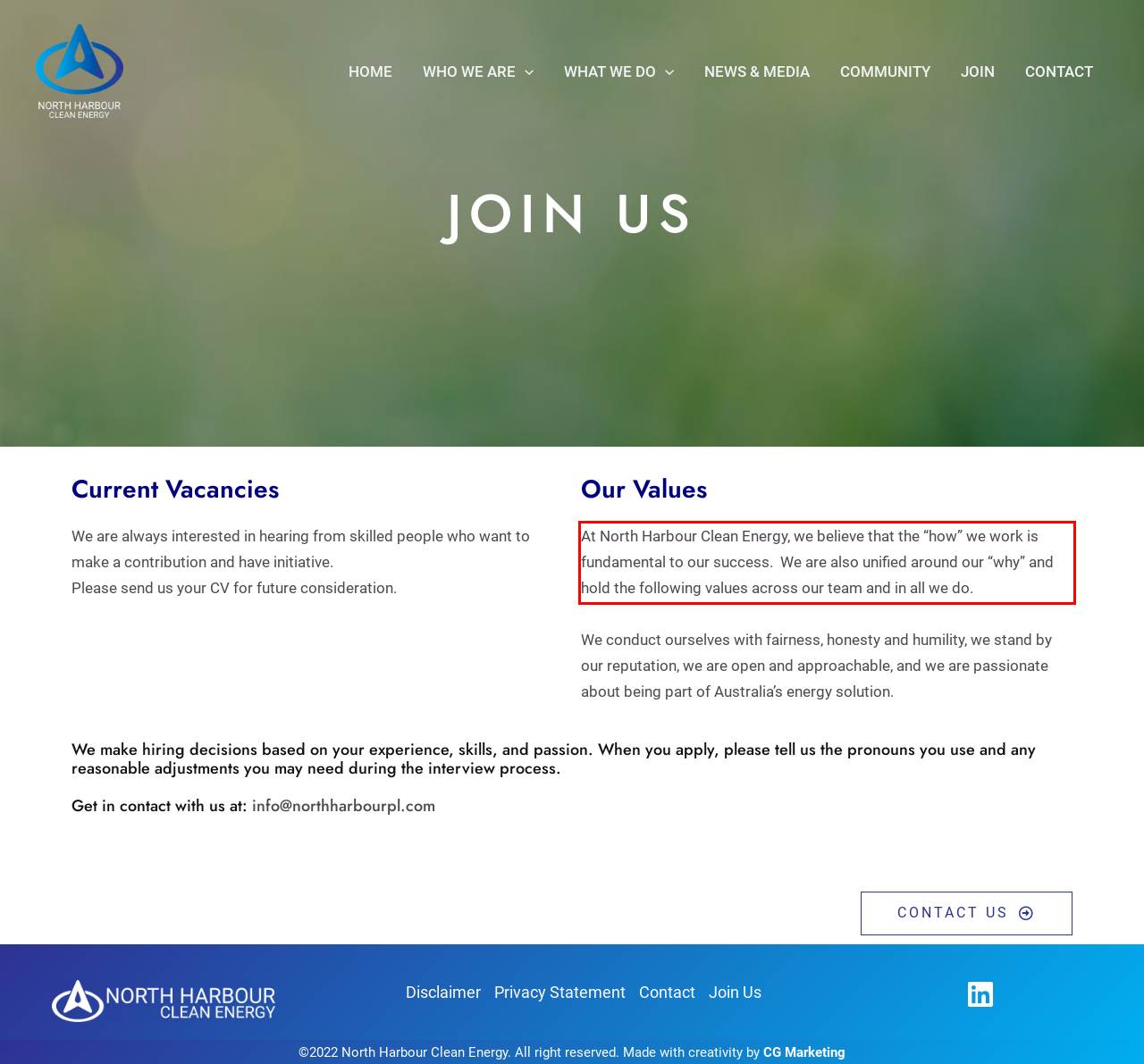Examine the webpage screenshot and use OCR to obtain the text inside the red bounding box.

At North Harbour Clean Energy, we believe that the “how” we work is fundamental to our success. We are also unified around our “why” and hold the following values across our team and in all we do.